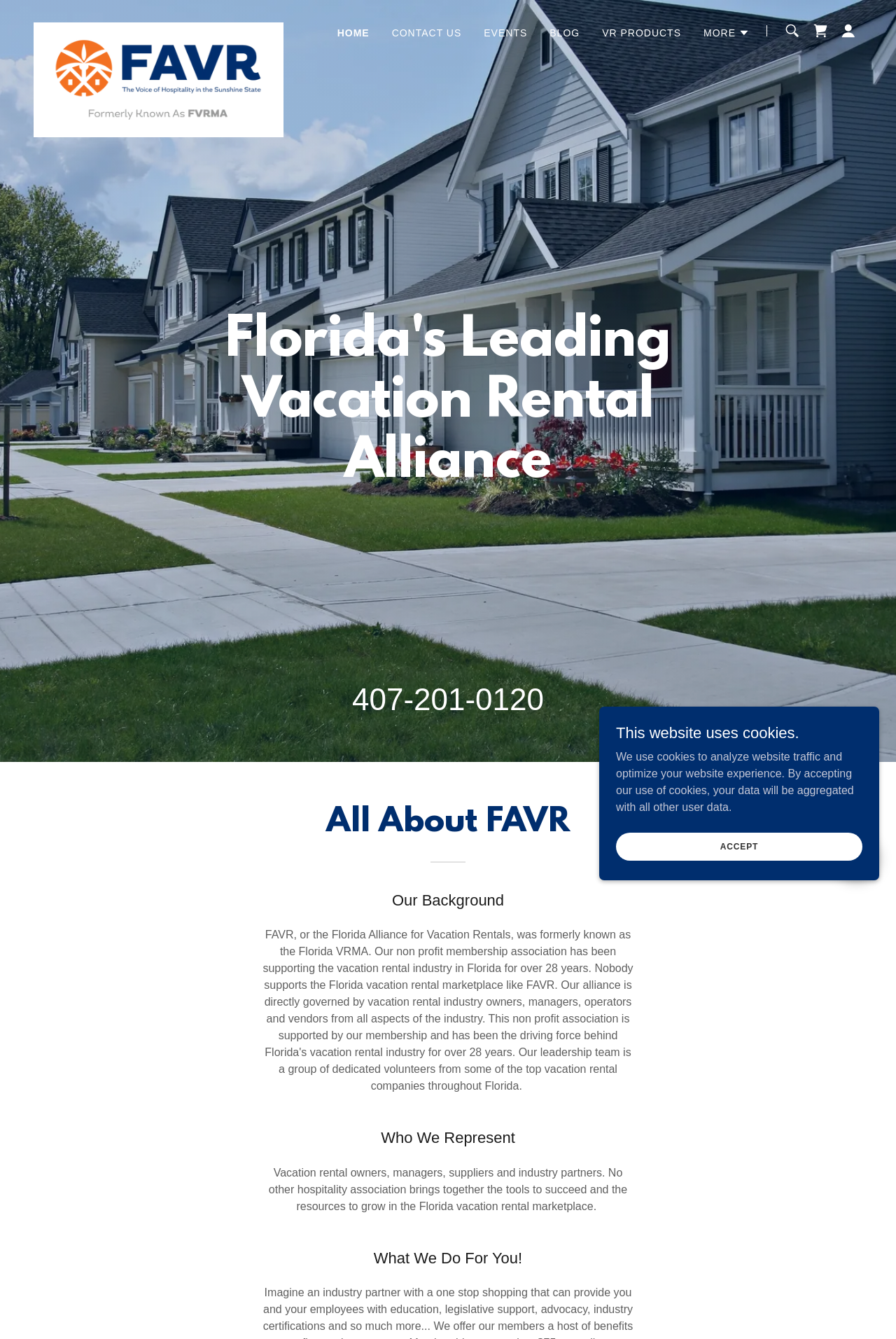Determine the coordinates of the bounding box that should be clicked to complete the instruction: "Click the MORE button". The coordinates should be represented by four float numbers between 0 and 1: [left, top, right, bottom].

[0.785, 0.018, 0.837, 0.031]